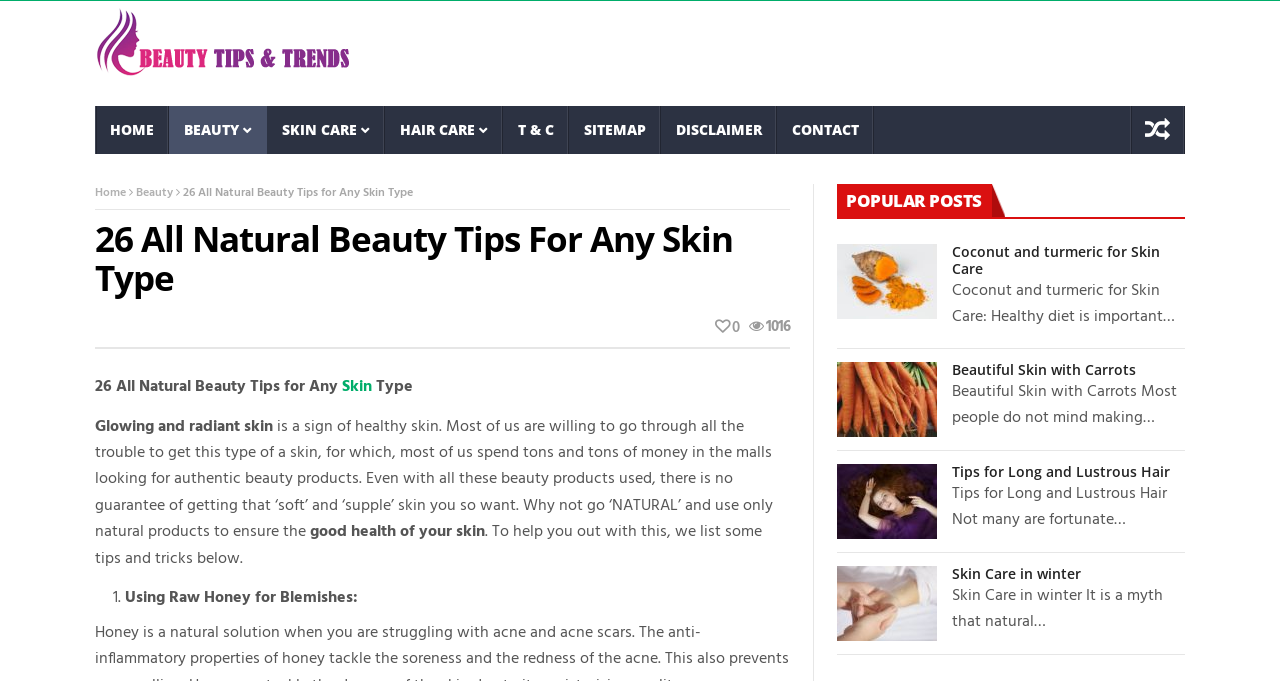Calculate the bounding box coordinates for the UI element based on the following description: "Skin Care". Ensure the coordinates are four float numbers between 0 and 1, i.e., [left, top, right, bottom].

[0.209, 0.156, 0.301, 0.227]